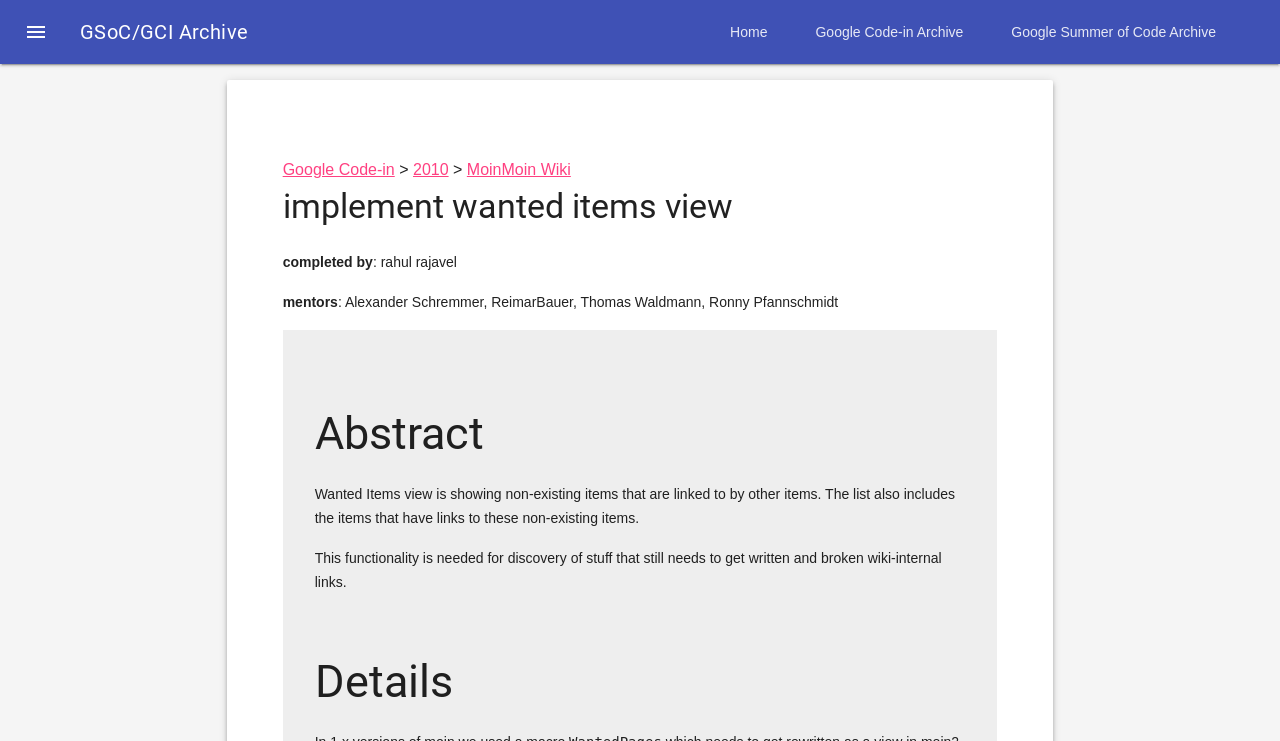Analyze the image and give a detailed response to the question:
What is the name of the organization?

I found the answer by looking at the links at the top of the page, where it says 'Google Code-in Archive', 'Google Summer of Code Archive', and 'Home'. This suggests that the organization is Google Code-in.